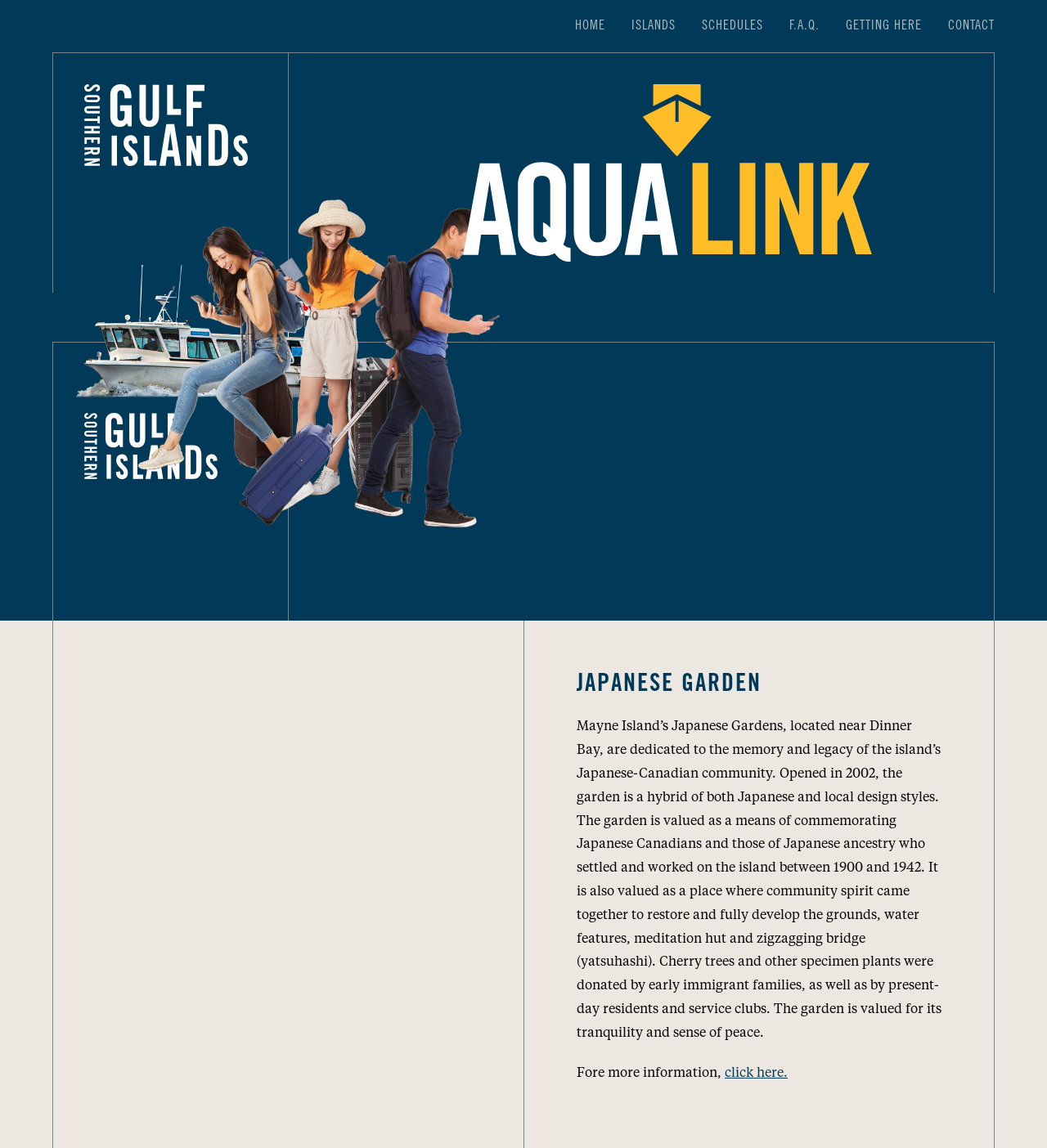Articulate a detailed summary of the webpage's content and design.

The webpage is about Mayne Island's Japanese Gardens, located near Dinner Bay. At the top of the page, there is a main menu navigation bar with six links: HOME, ISLANDS, SCHEDULES, F.A.Q., GETTING HERE, and CONTACT. These links are positioned horizontally across the top of the page, with HOME on the left and CONTACT on the right.

Below the navigation bar, there are two logos: the Southern Gulf Islands Logo on the left and the Aqualink Logo on the right. The Aqualink Logo is accompanied by a smaller image of the same logo.

On the left side of the page, there is a large image that takes up about half of the page's width. Below this image, there are two smaller logos: the Southern Gulf Islands Logo and the Aqualink Logo.

The main content of the page is a heading that reads "JAPANESE GARDEN" and a paragraph of text that describes the garden's history, design, and significance. The text is positioned below the heading and takes up about half of the page's width. The paragraph is followed by a sentence that invites readers to click on a link for more information.

At the very bottom of the page, there is a link to "Go to Top" on the right side, which allows users to quickly navigate back to the top of the page.